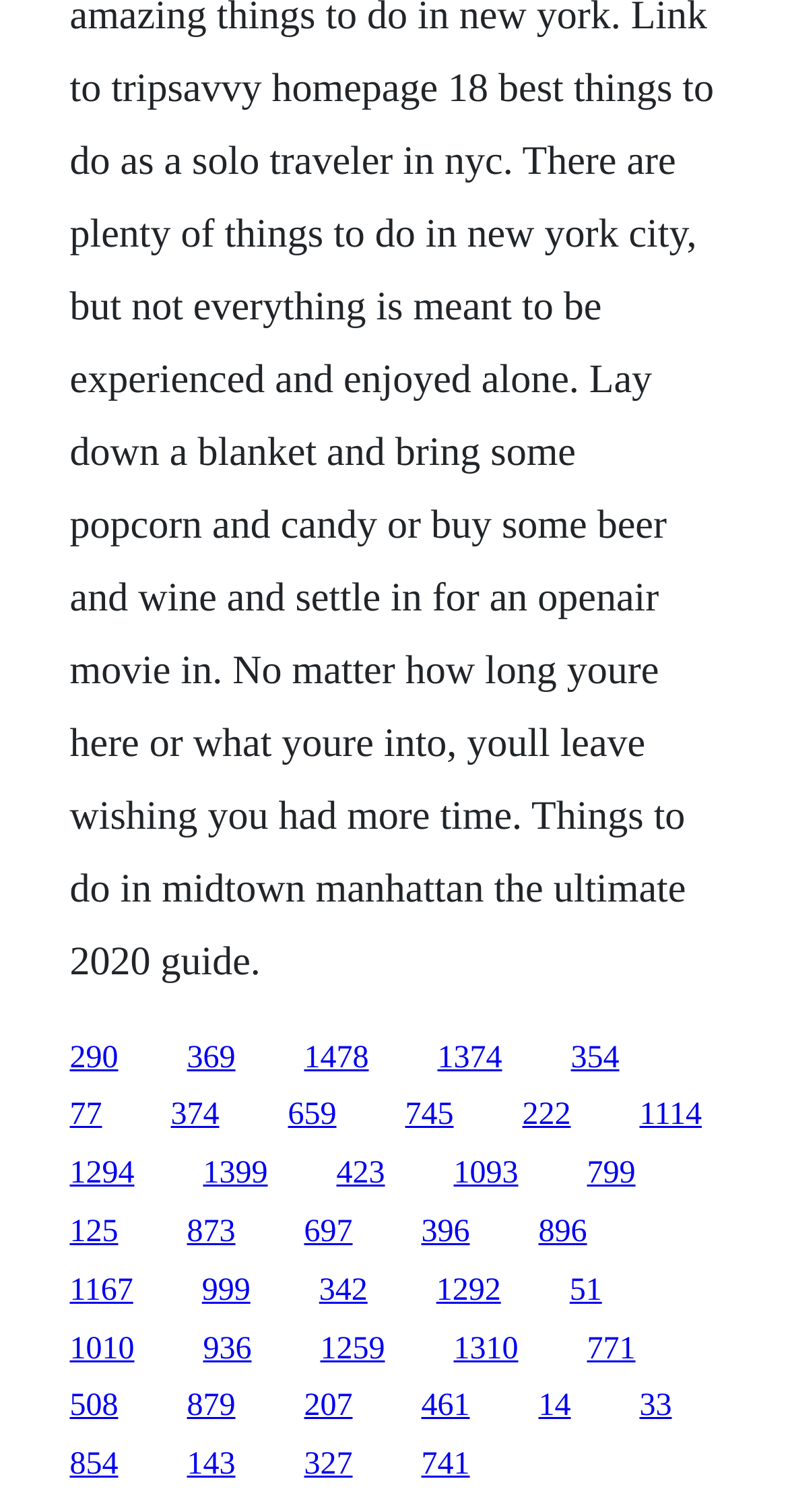Determine the bounding box coordinates of the element that should be clicked to execute the following command: "go to the last link on the first row".

[0.724, 0.688, 0.786, 0.711]